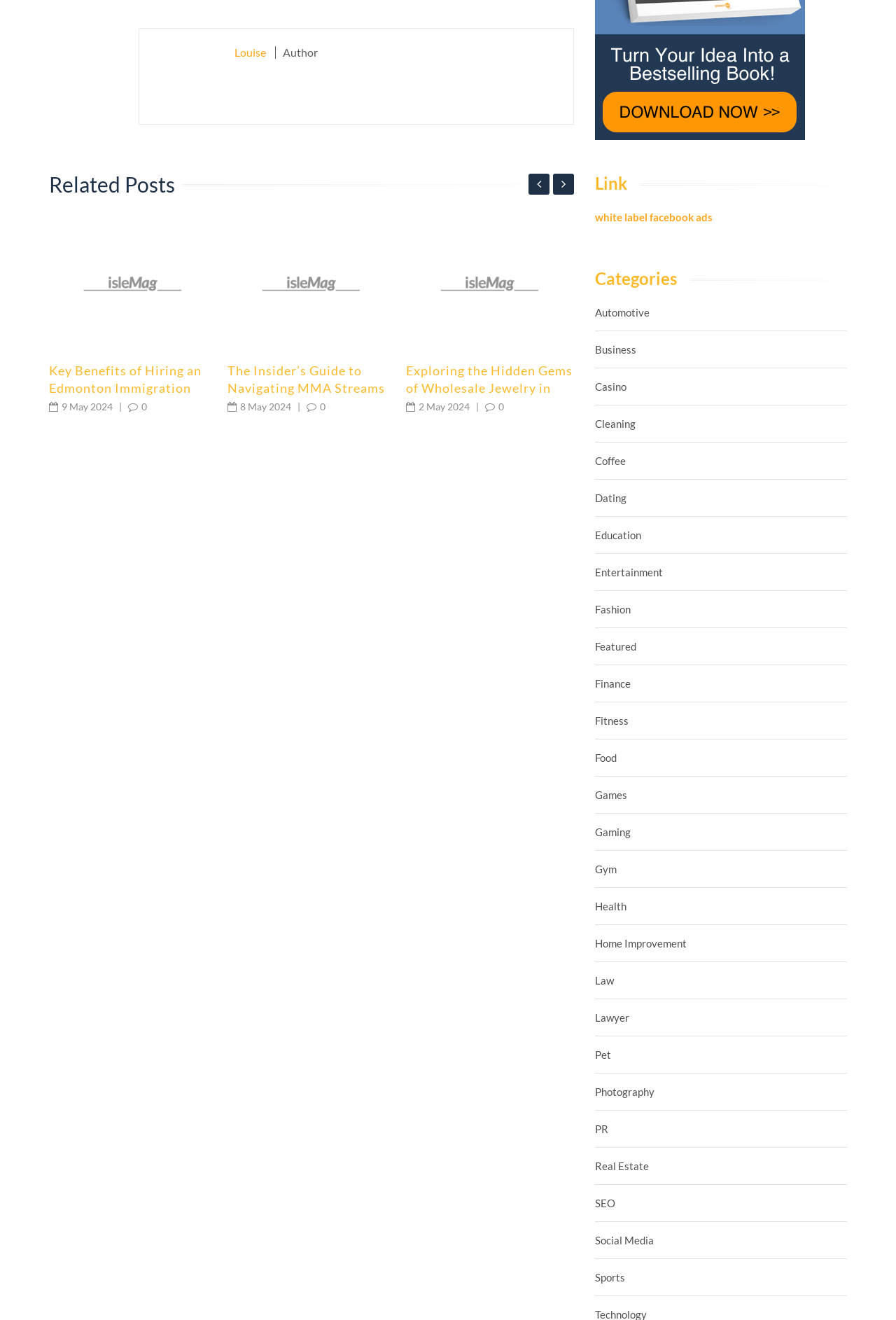Find the bounding box coordinates for the area you need to click to carry out the instruction: "Click the link to David Matthew Barnes' novel 'Swimming to Chicago'". The coordinates should be four float numbers between 0 and 1, indicated as [left, top, right, bottom].

None